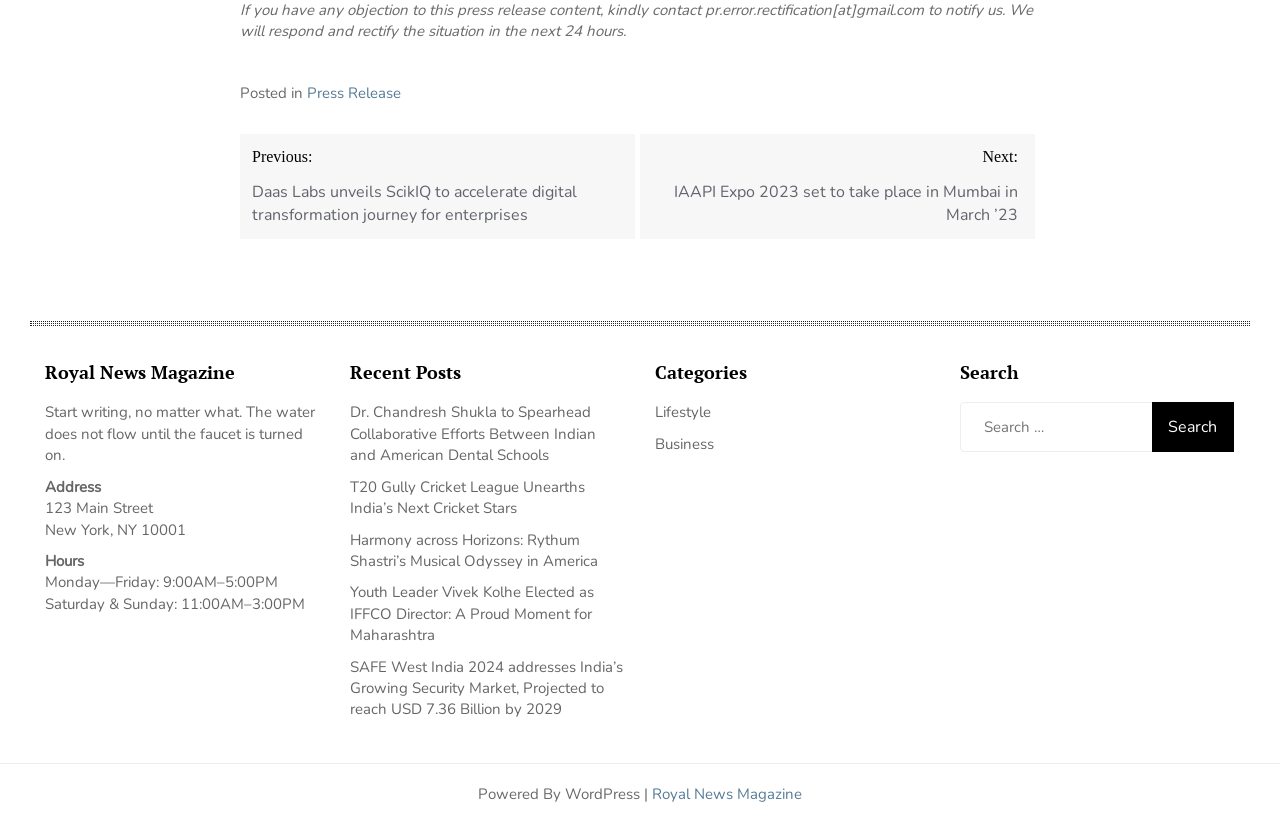Bounding box coordinates are specified in the format (top-left x, top-left y, bottom-right x, bottom-right y). All values are floating point numbers bounded between 0 and 1. Please provide the bounding box coordinate of the region this sentence describes: Business

[0.512, 0.525, 0.558, 0.549]